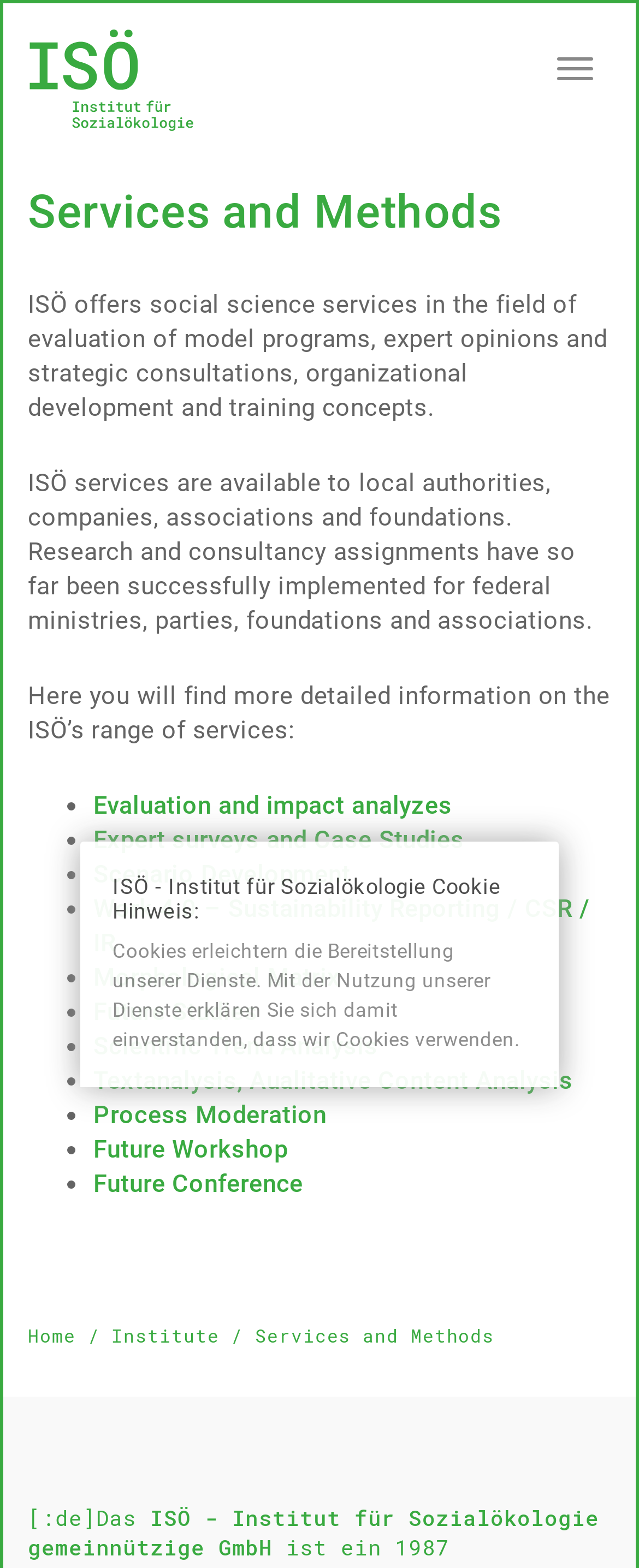Use a single word or phrase to answer the question: 
How many links are there in the services list?

11